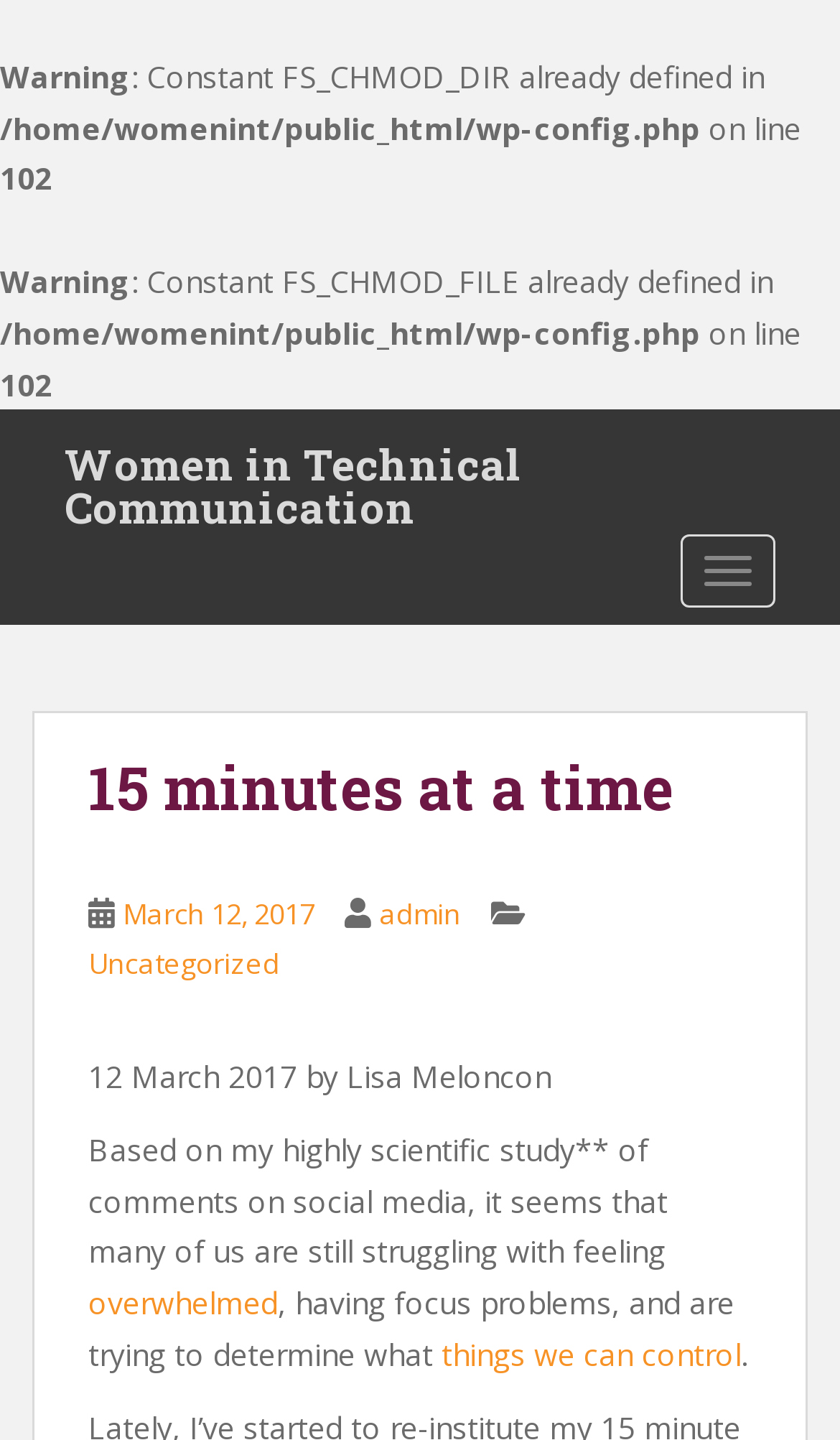What is the purpose of the button?
Use the image to give a comprehensive and detailed response to the question.

I found the purpose of the button by looking at the button element with the text 'TOGGLE NAVIGATION'. This element is a child of the Root Element, which suggests that it is a part of the webpage's navigation. Therefore, the answer is 'TOGGLE NAVIGATION'.